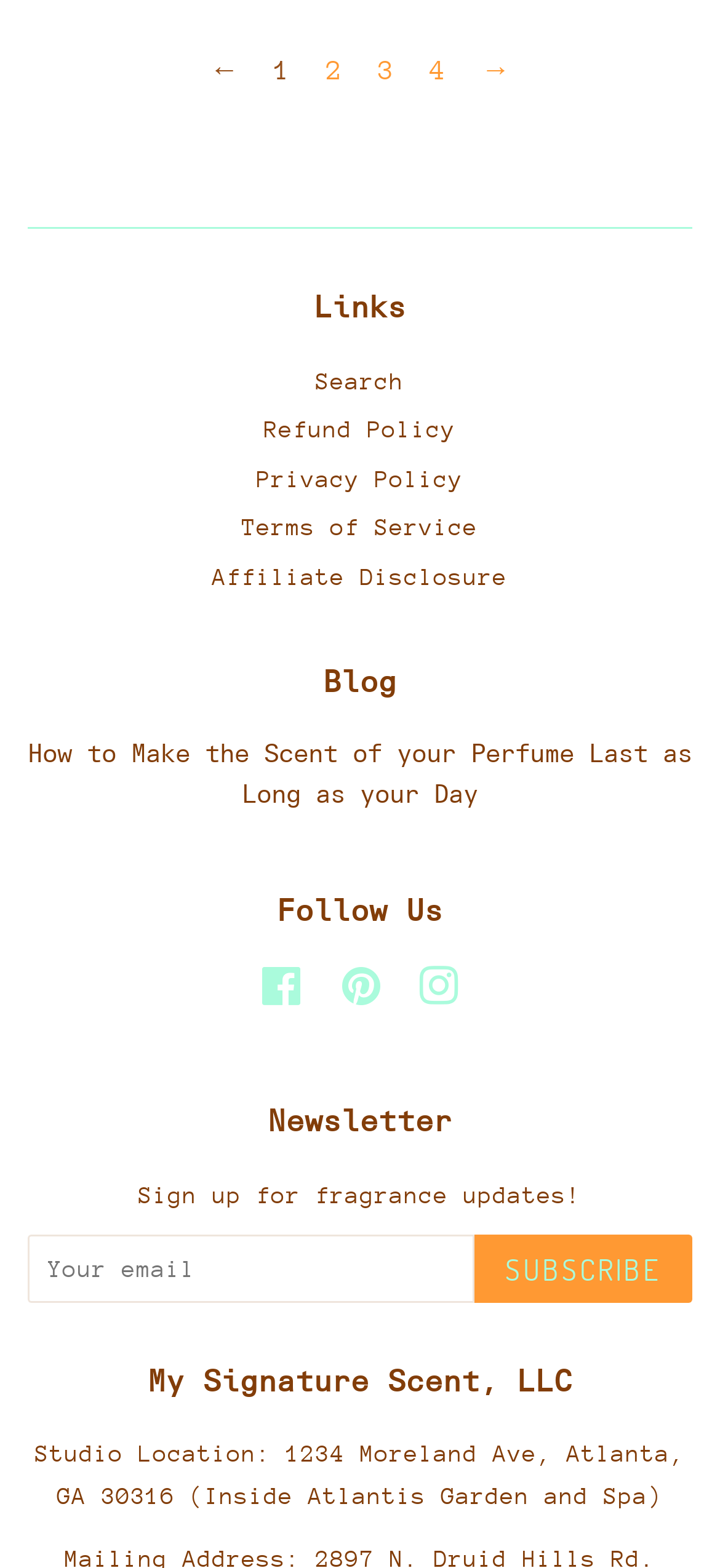What is the first link on the page?
Based on the image, give a one-word or short phrase answer.

←